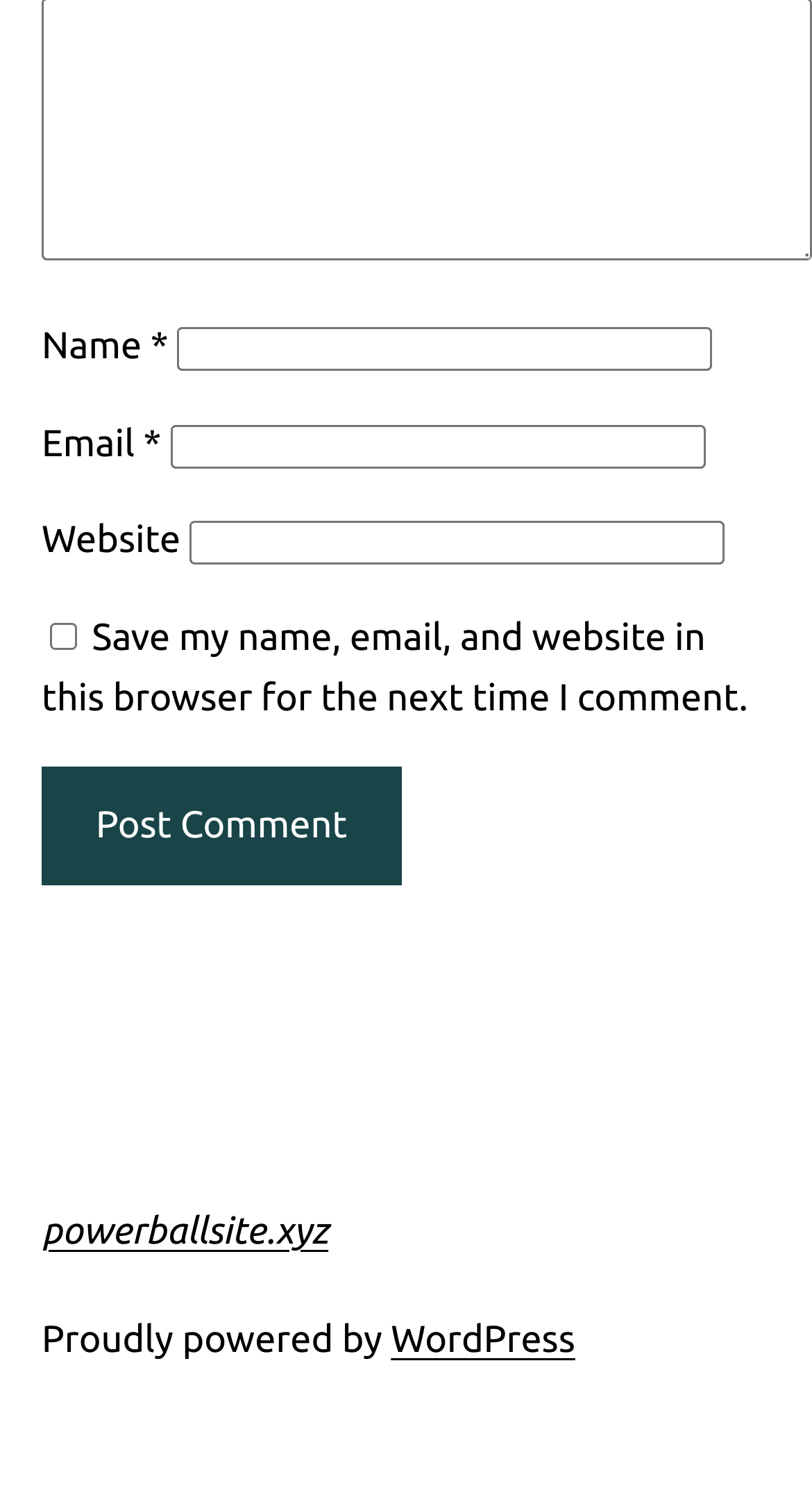Find and provide the bounding box coordinates for the UI element described with: "parent_node: Email * aria-describedby="email-notes" name="email"".

[0.209, 0.282, 0.868, 0.311]